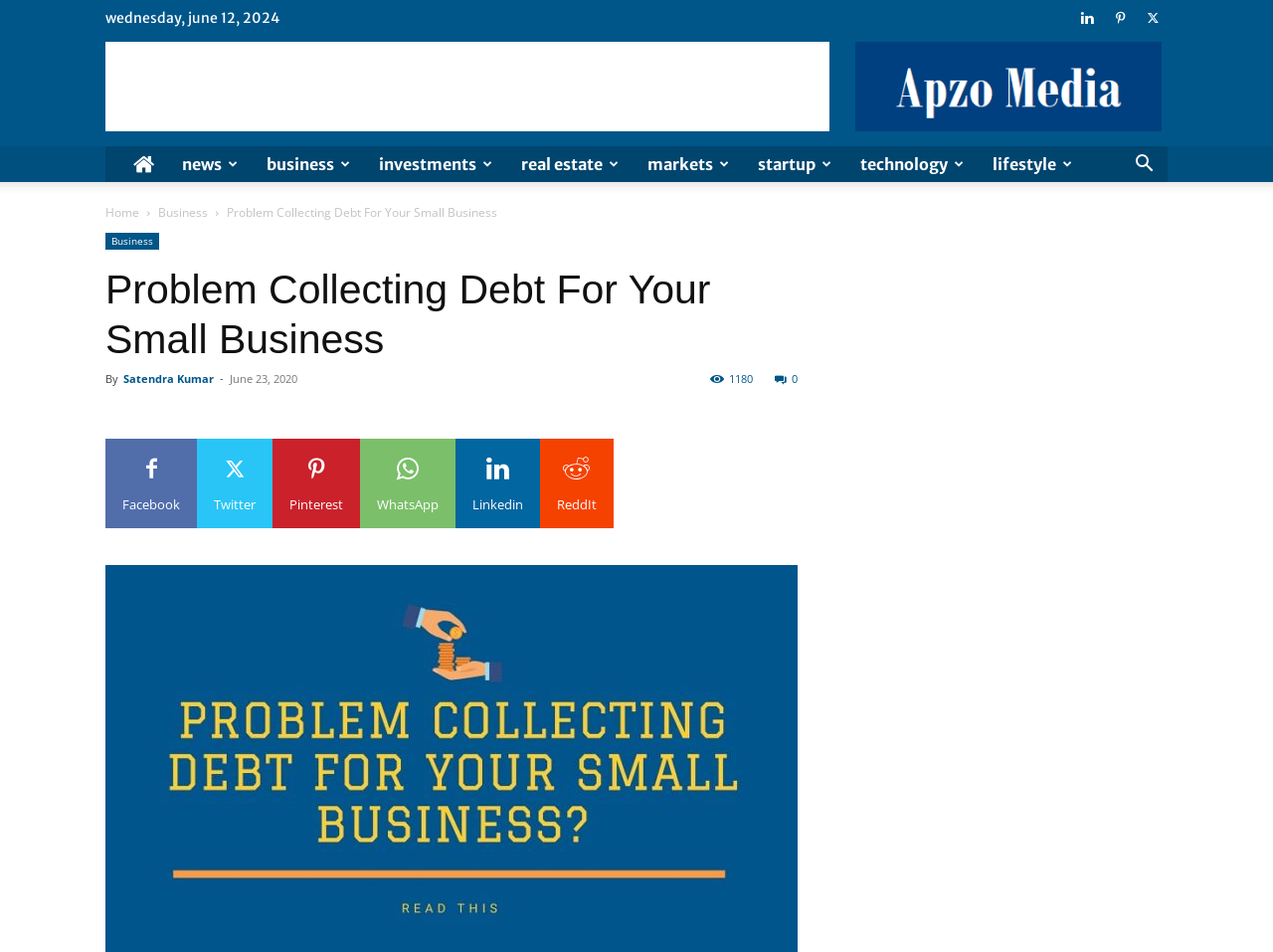What is the category of the article?
Respond with a short answer, either a single word or a phrase, based on the image.

Business